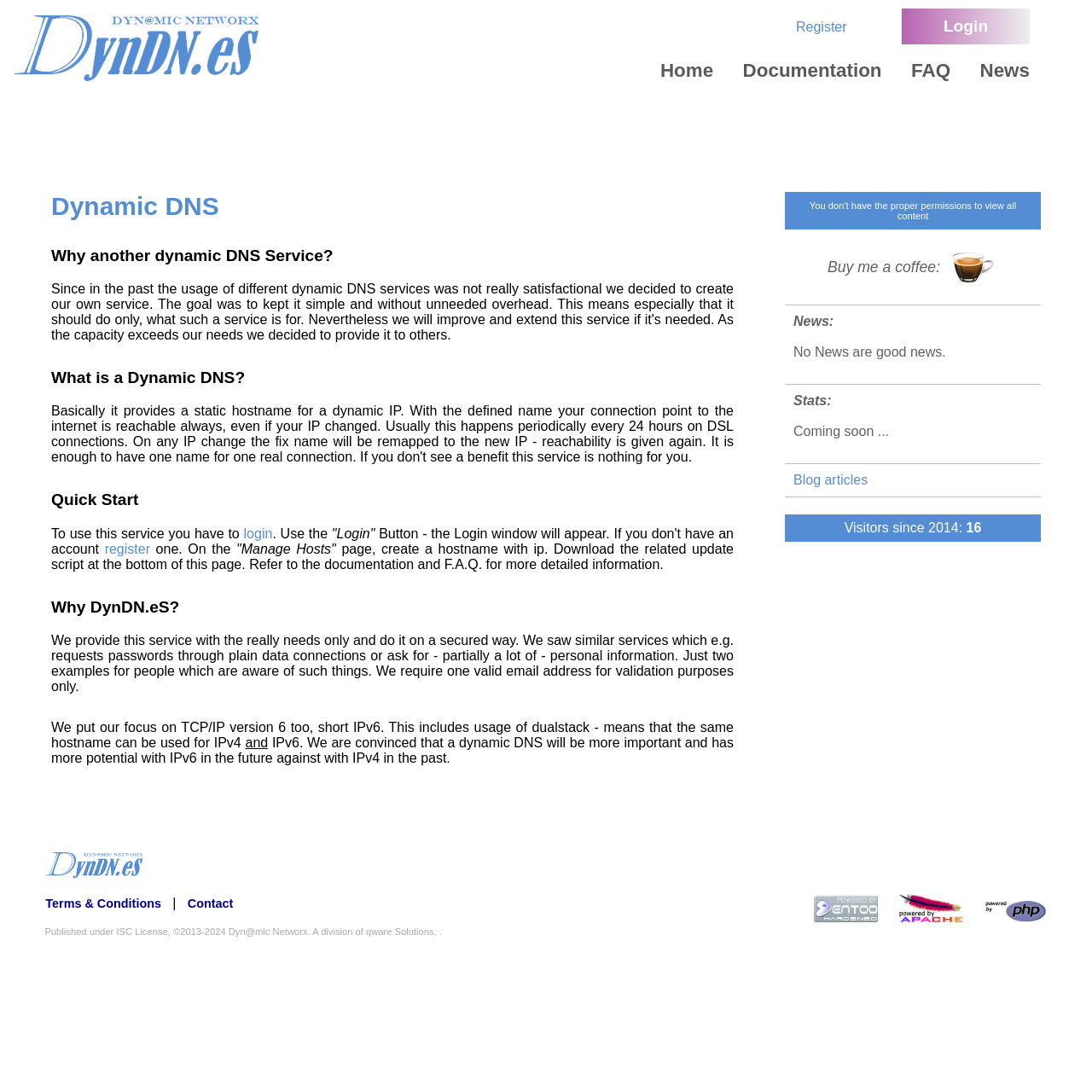Reply to the question with a single word or phrase:
What is the focus of this service?

Security and IPv6